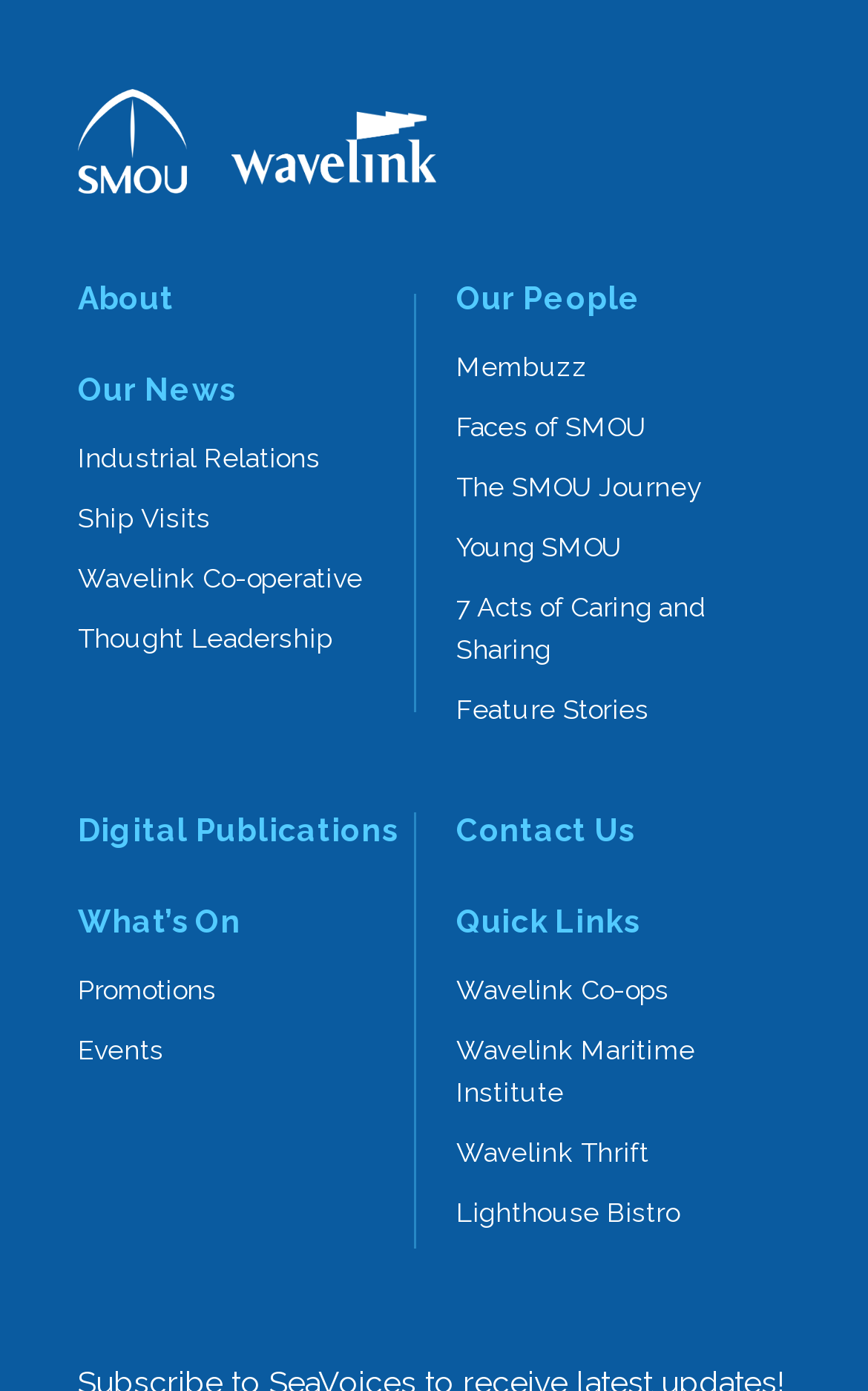Determine the bounding box coordinates for the region that must be clicked to execute the following instruction: "Read Our News".

[0.09, 0.267, 0.474, 0.293]